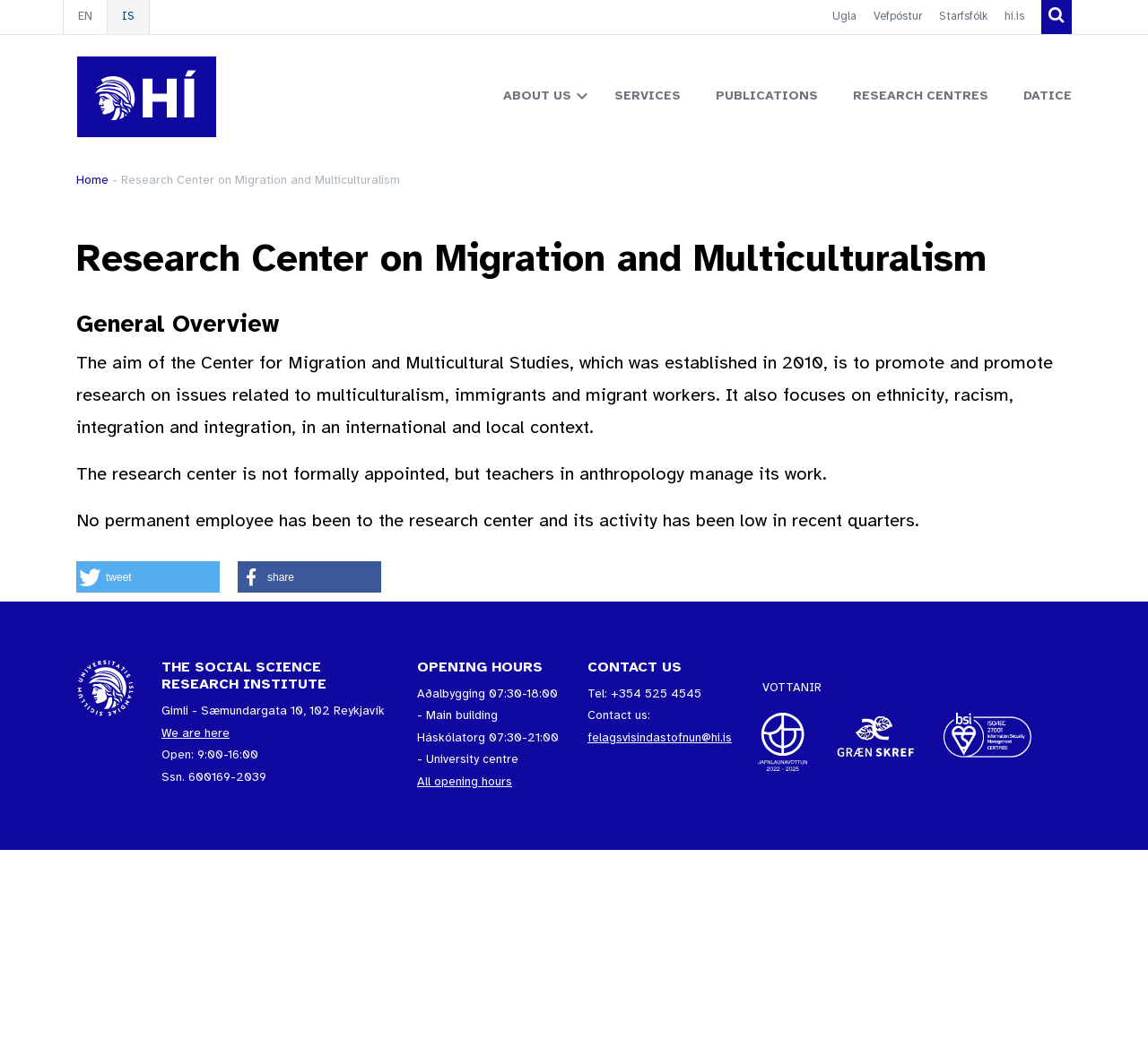Provide your answer in one word or a succinct phrase for the question: 
What is the language of the webpage?

EN